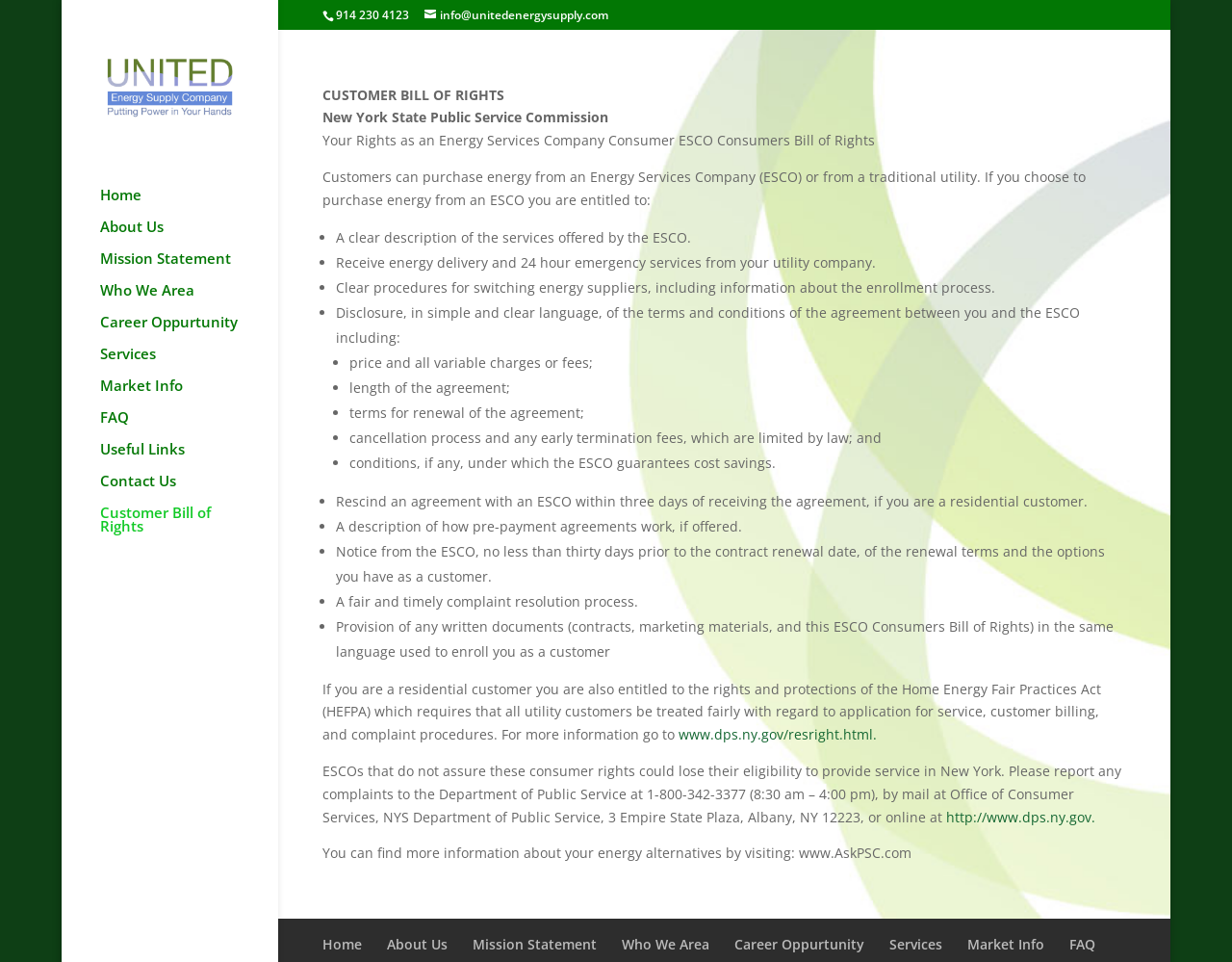What is the language in which written documents must be provided to customers?
Please answer the question as detailed as possible based on the image.

The language in which written documents must be provided to customers is mentioned in the section that lists the rights of customers. It is stated that written documents, including contracts and marketing materials, must be provided in the same language used to enroll the customer.